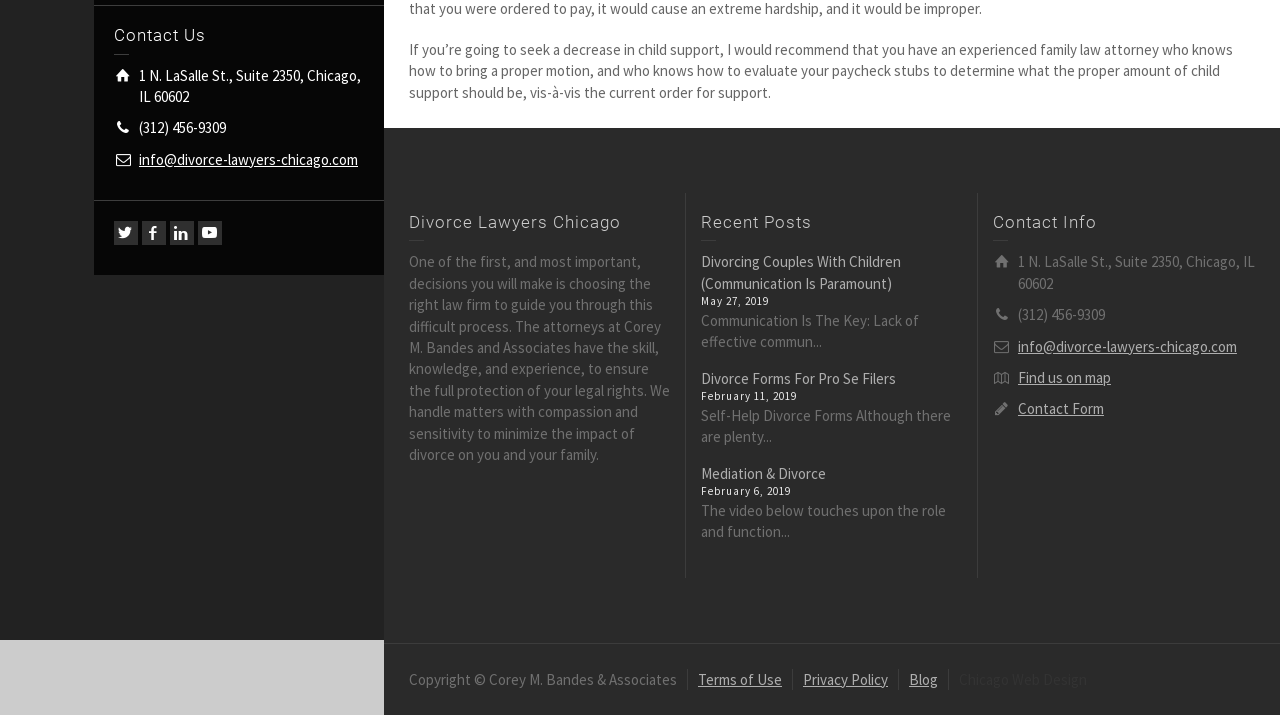From the webpage screenshot, predict the bounding box coordinates (top-left x, top-left y, bottom-right x, bottom-right y) for the UI element described here: Canadian Website Development

None